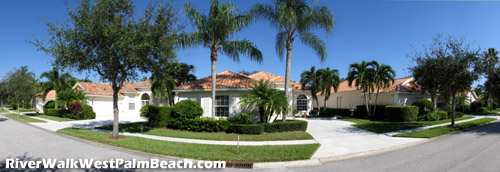Give a detailed account of the visual content in the image.

This picturesque image captures a charming residential street in the RiverWalk community of West Palm Beach, Florida. The scene showcases well-maintained homes adorned with vibrant tile roofs, surrounded by lush greenery and tropical palm trees. The bright blue sky complements the serene atmosphere, suggesting a warm and inviting environment. The neatly landscaped lawns and driveways enhance the aesthetic appeal, showcasing the community's commitment to beauty and comfort. This idyllic setting invites one to imagine a leisurely lifestyle in a picturesque neighborhood, perfectly suited for families and individuals alike. Whether dreaming of a future home or seeking a tranquil community, RiverWalk offers a welcoming ambiance that caters to diverse personalities and lifestyles.